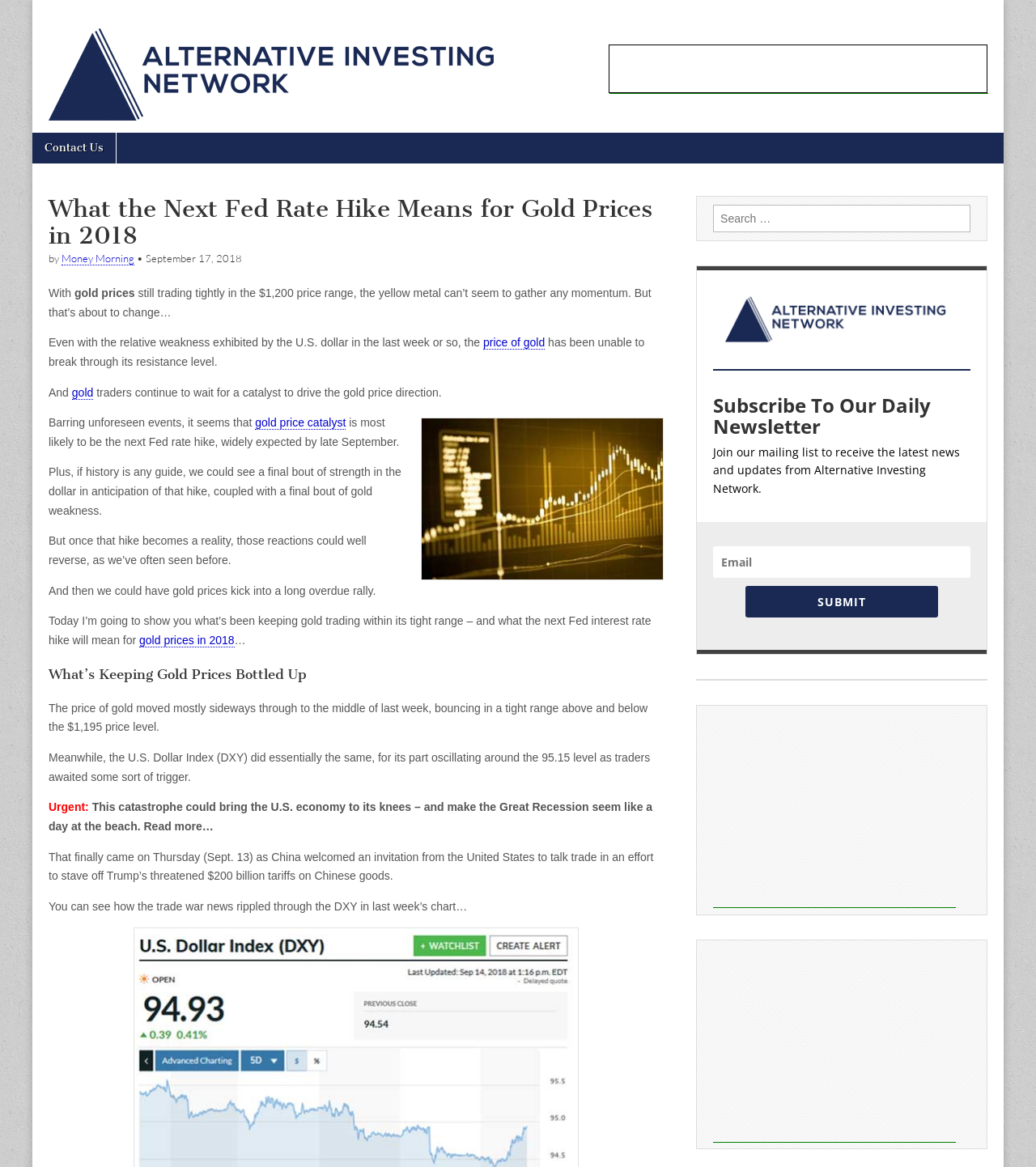Find the bounding box coordinates for the area that should be clicked to accomplish the instruction: "Search for something".

[0.688, 0.175, 0.937, 0.199]